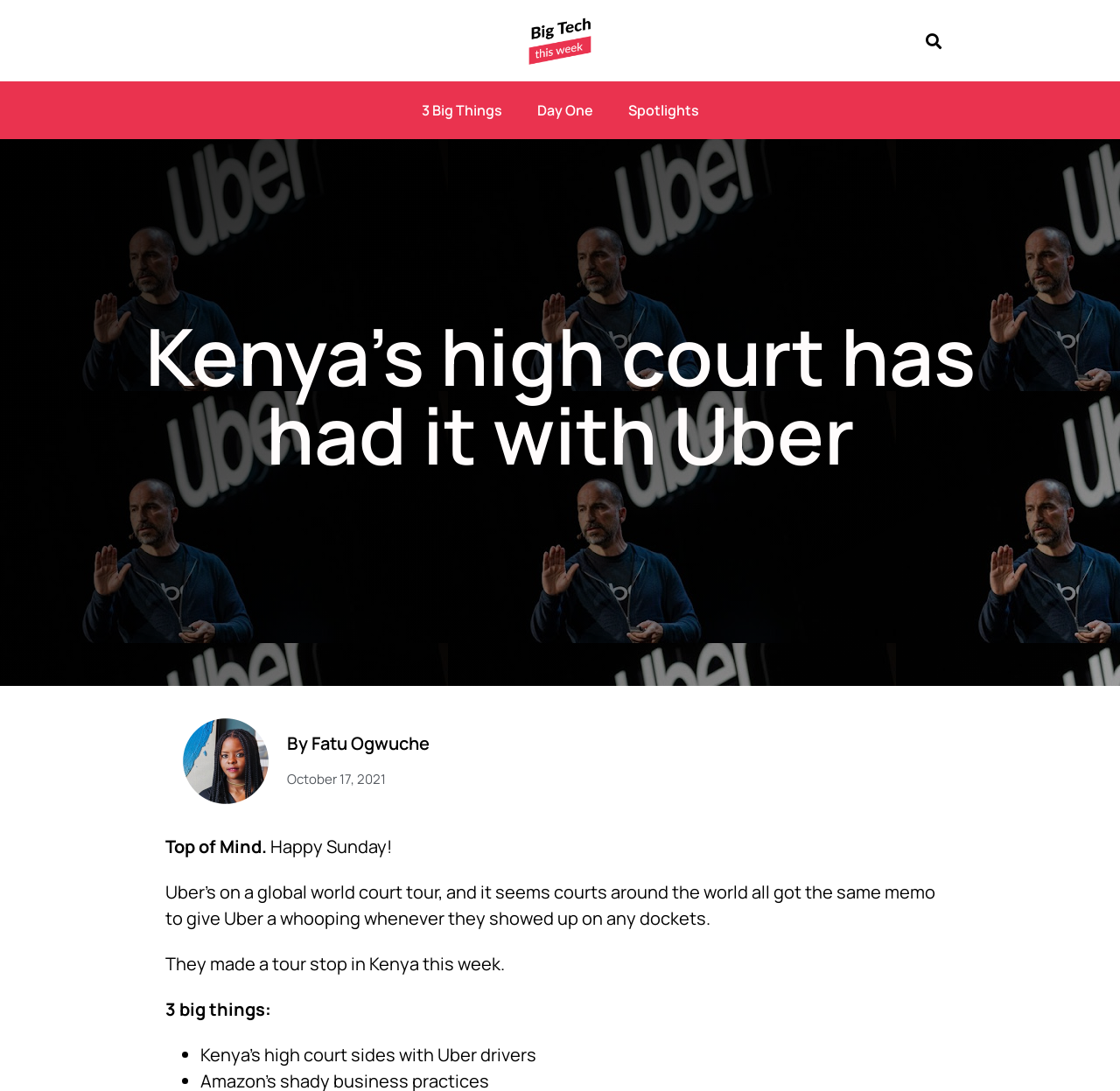Provide the bounding box for the UI element matching this description: "Jump to Recipe".

None